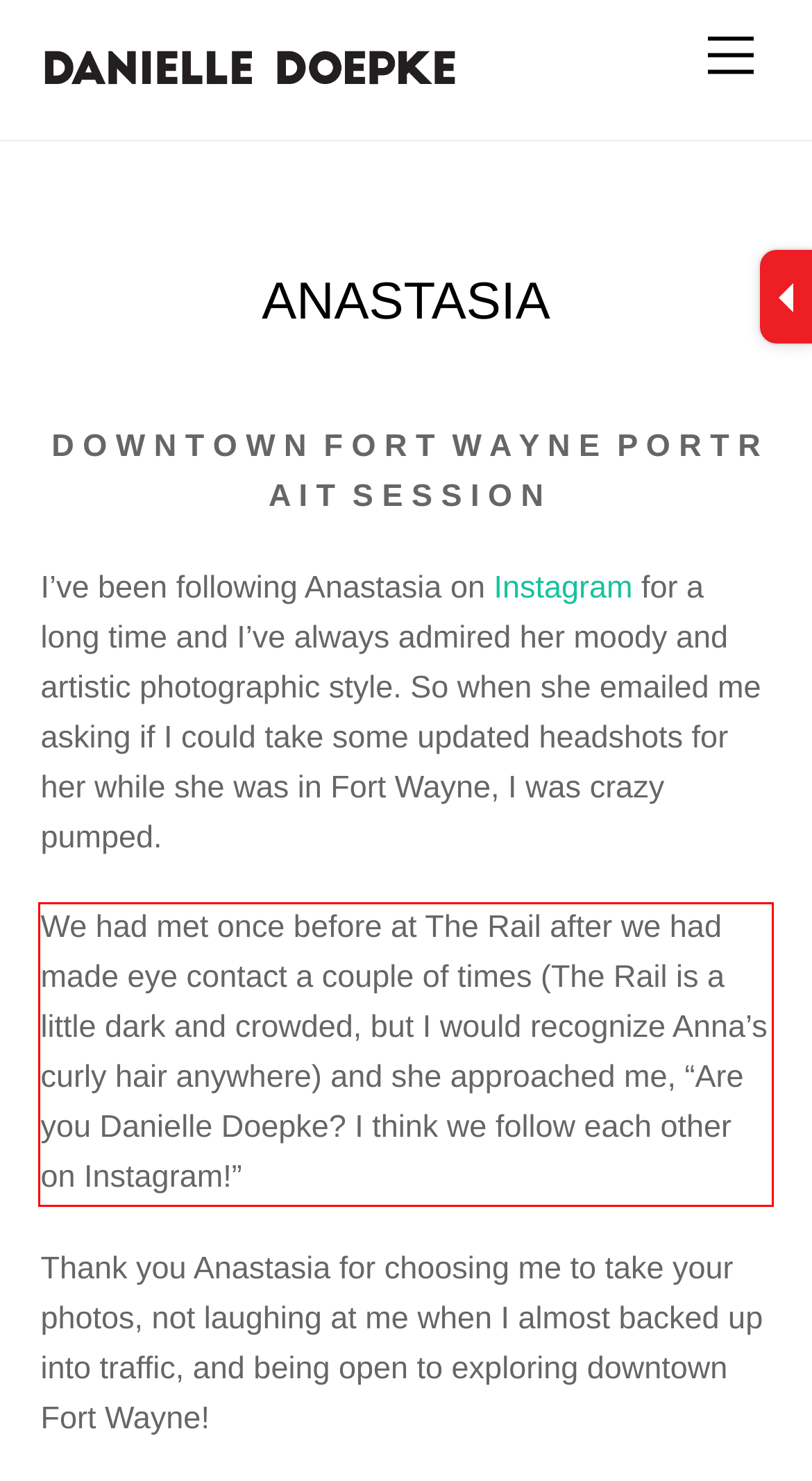Analyze the screenshot of the webpage and extract the text from the UI element that is inside the red bounding box.

We had met once before at The Rail after we had made eye contact a couple of times (The Rail is a little dark and crowded, but I would recognize Anna’s curly hair anywhere) and she approached me, “Are you Danielle Doepke? I think we follow each other on Instagram!”